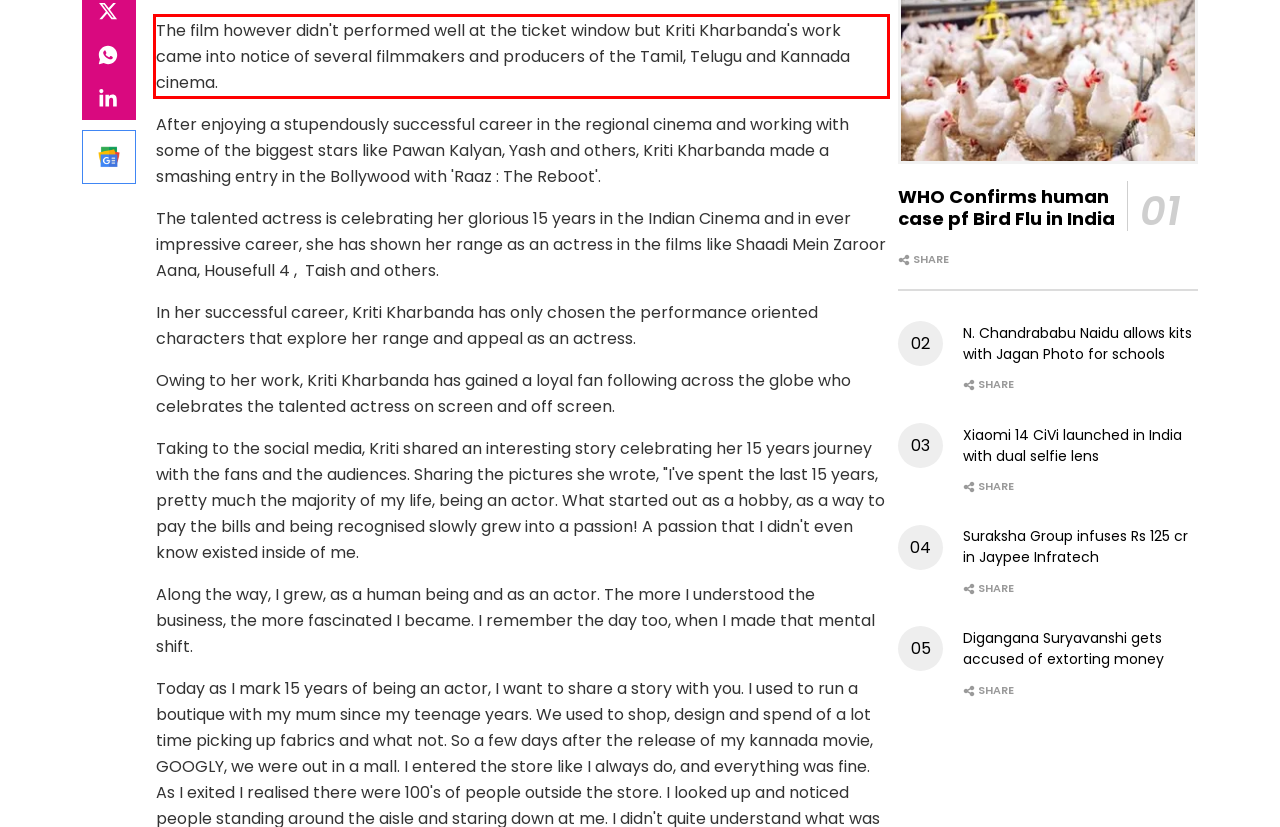Look at the provided screenshot of the webpage and perform OCR on the text within the red bounding box.

The film however didn't performed well at the ticket window but Kriti Kharbanda's work came into notice of several filmmakers and producers of the Tamil, Telugu and Kannada cinema.